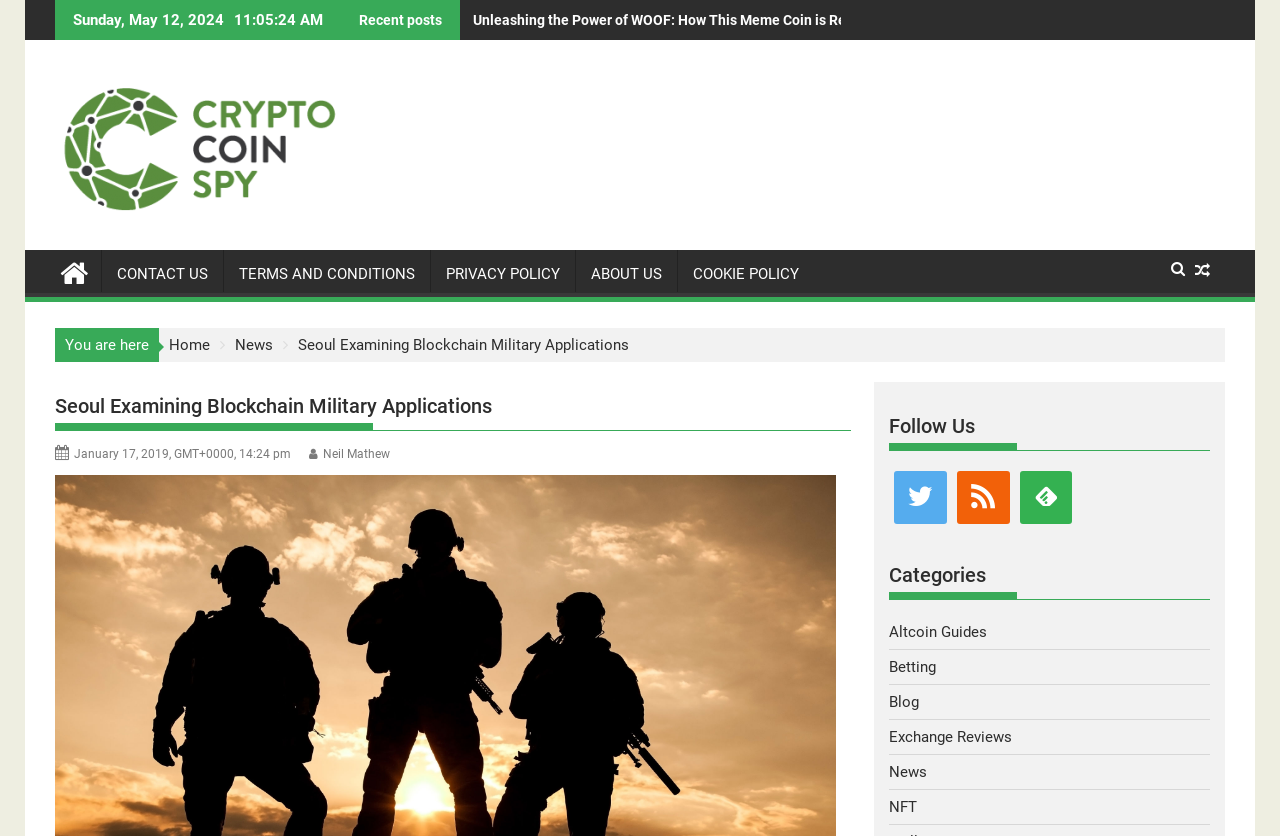Can you determine the main header of this webpage?

Seoul Examining Blockchain Military Applications